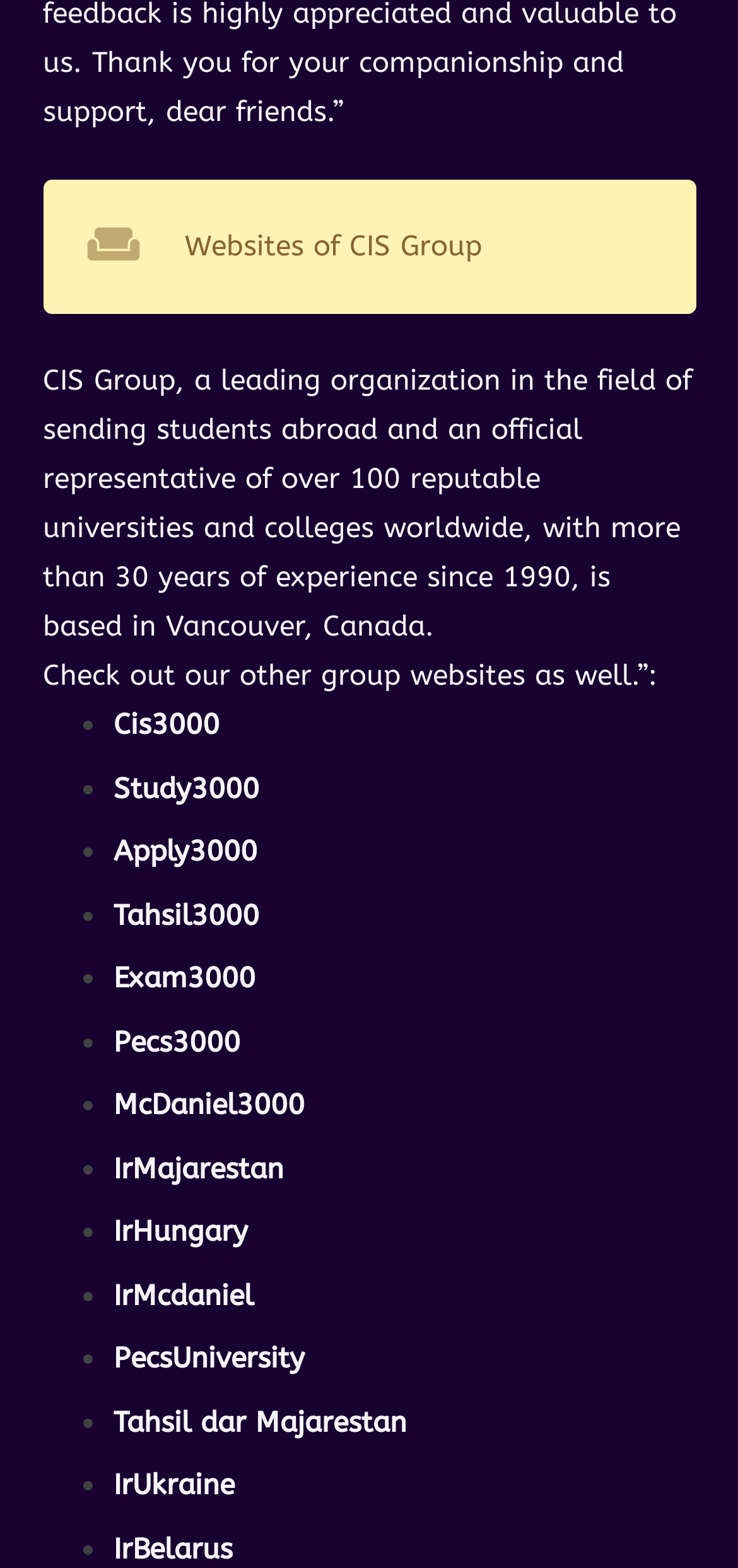Where is CIS Group based?
From the image, respond with a single word or phrase.

Vancouver, Canada